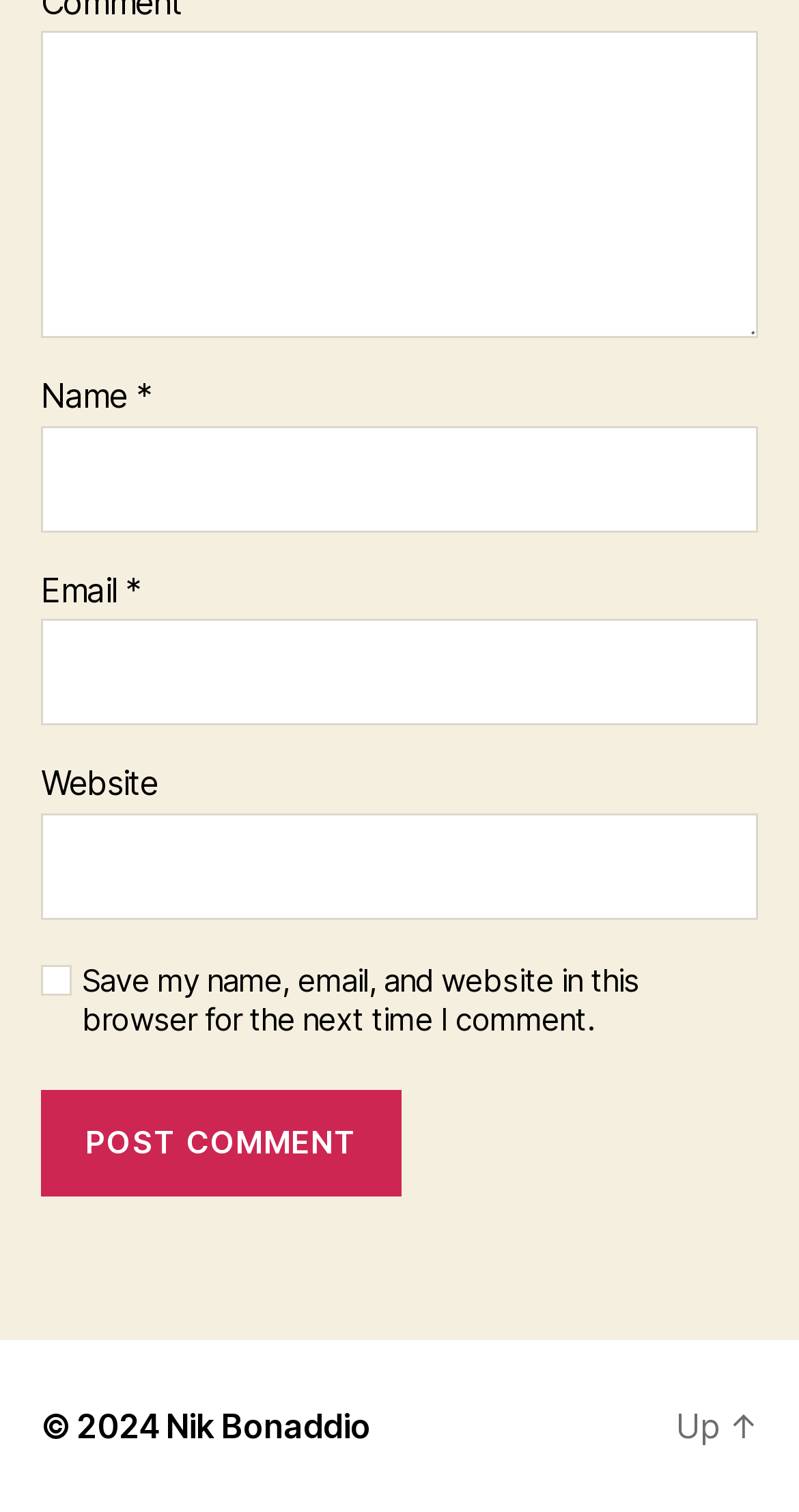Provide your answer in one word or a succinct phrase for the question: 
How many text boxes are there in the webpage?

3